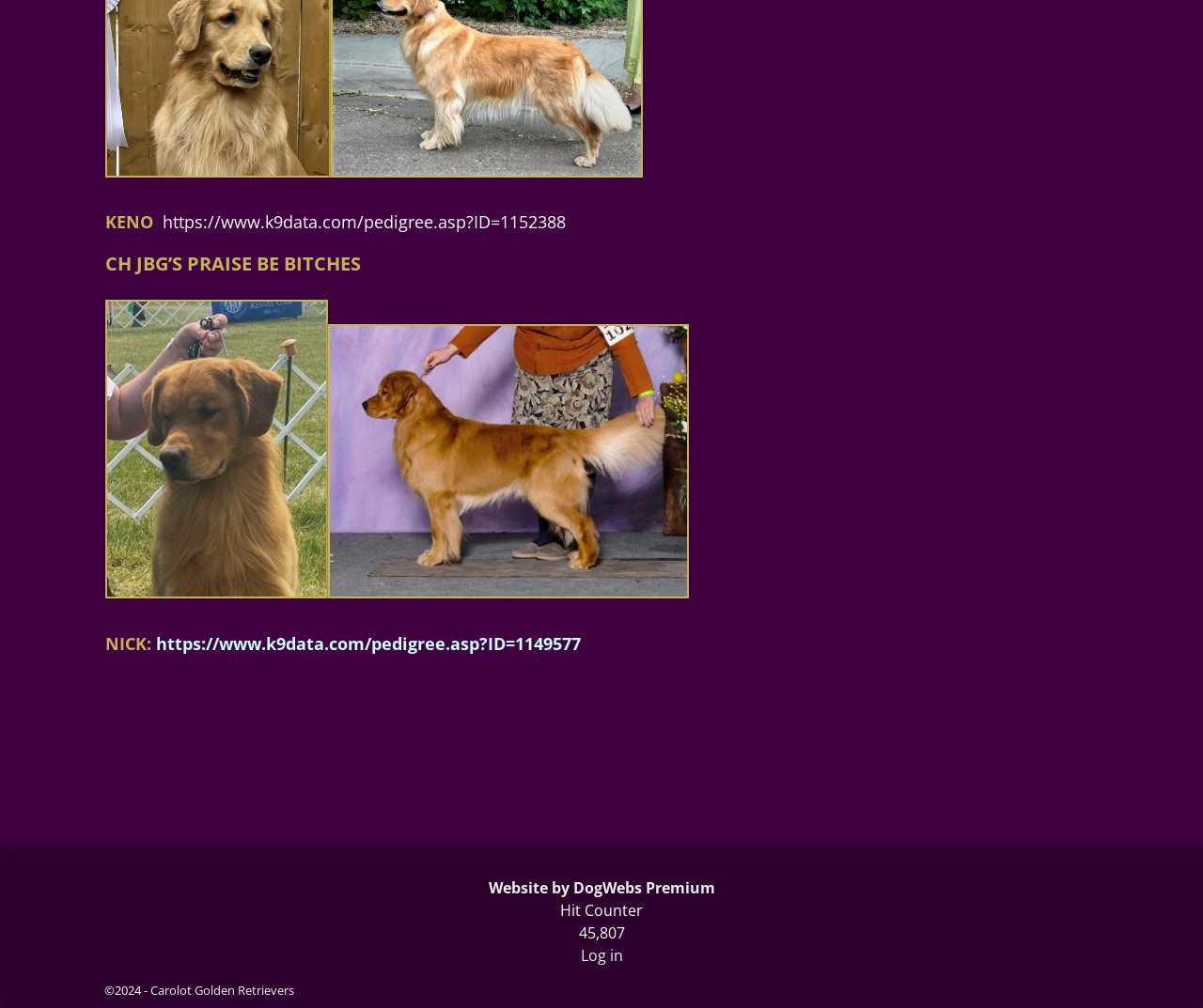Determine the bounding box for the described HTML element: "Log in". Ensure the coordinates are four float numbers between 0 and 1 in the format [left, top, right, bottom].

[0.482, 0.938, 0.518, 0.958]